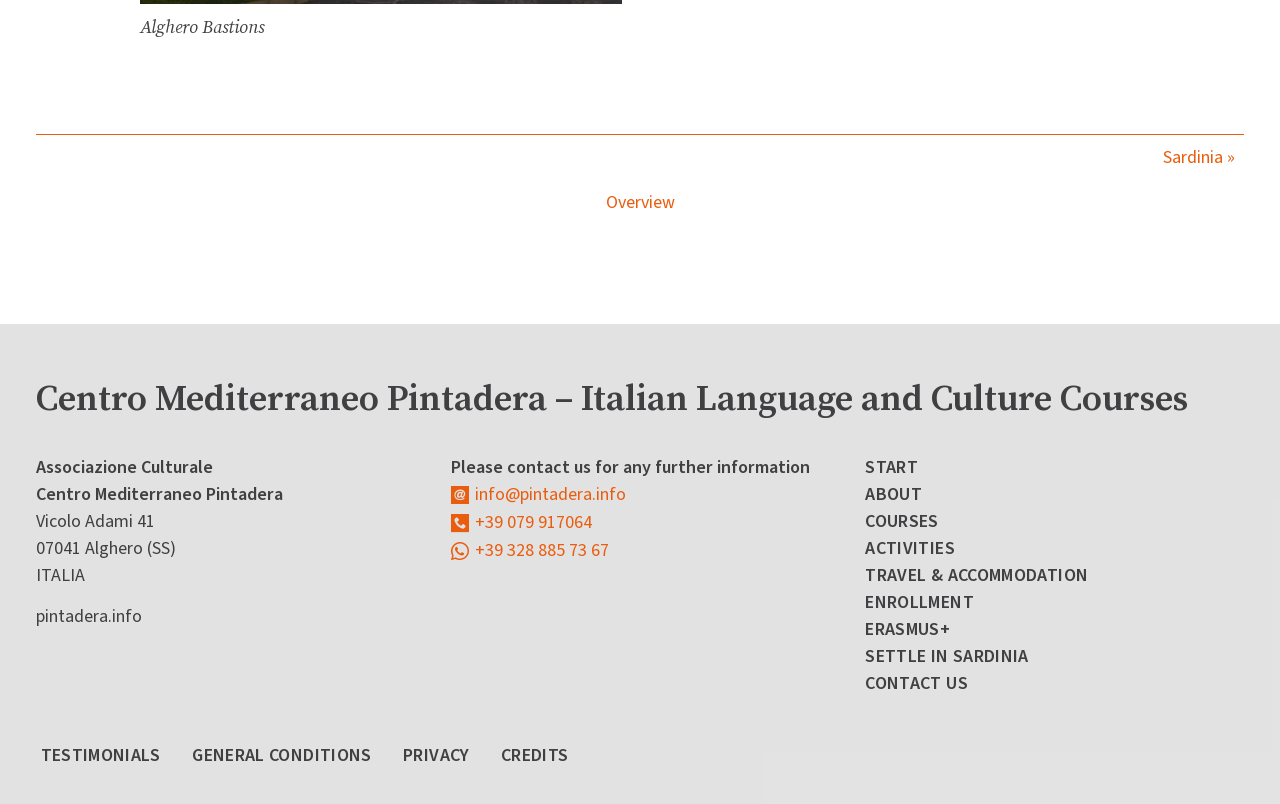Answer the question briefly using a single word or phrase: 
What is the last menu item in the bottom navigation bar?

CREDITS